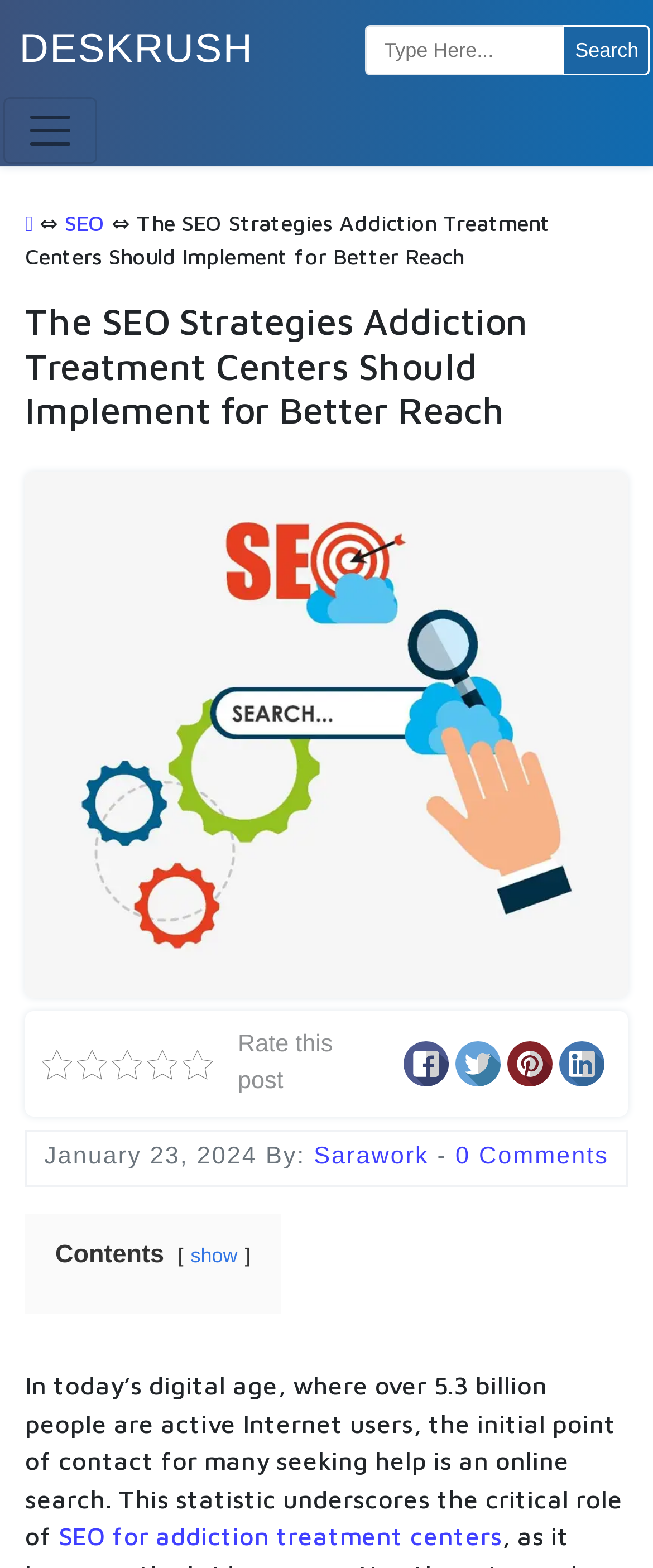Can you specify the bounding box coordinates of the area that needs to be clicked to fulfill the following instruction: "open primary menu"?

None